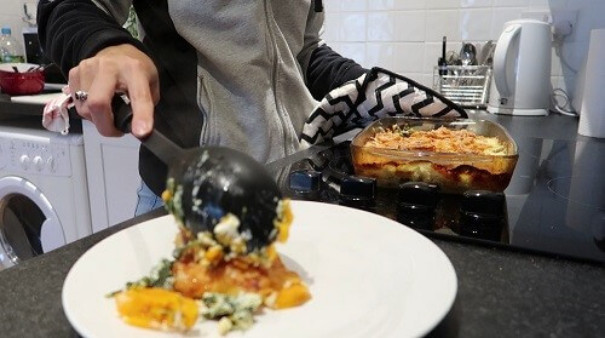Provide a short answer using a single word or phrase for the following question: 
Are there cooking utensils in the background?

Yes